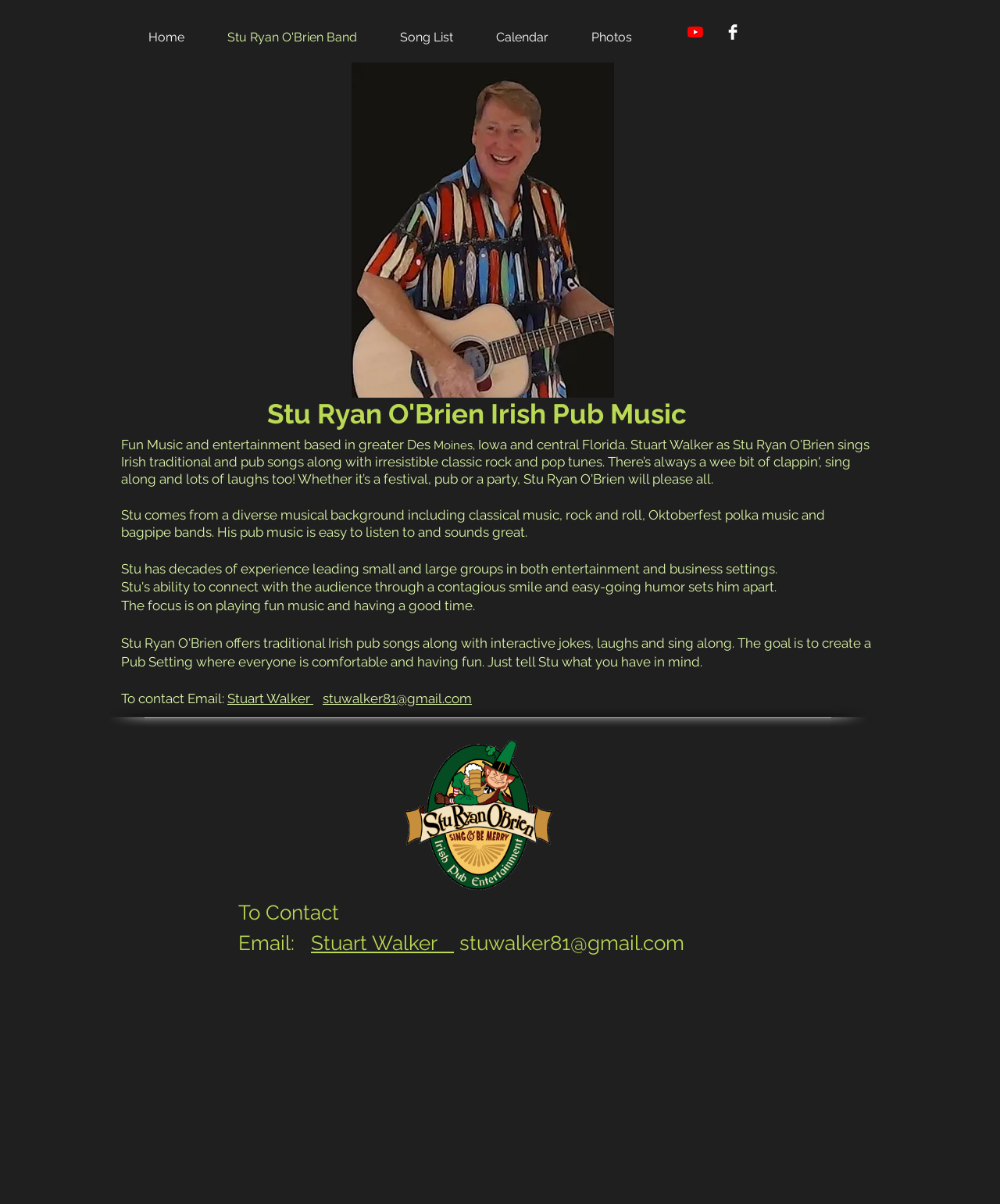What is the name of the Irish pub music performer?
Please use the visual content to give a single word or phrase answer.

Stu Ryan O'Brien